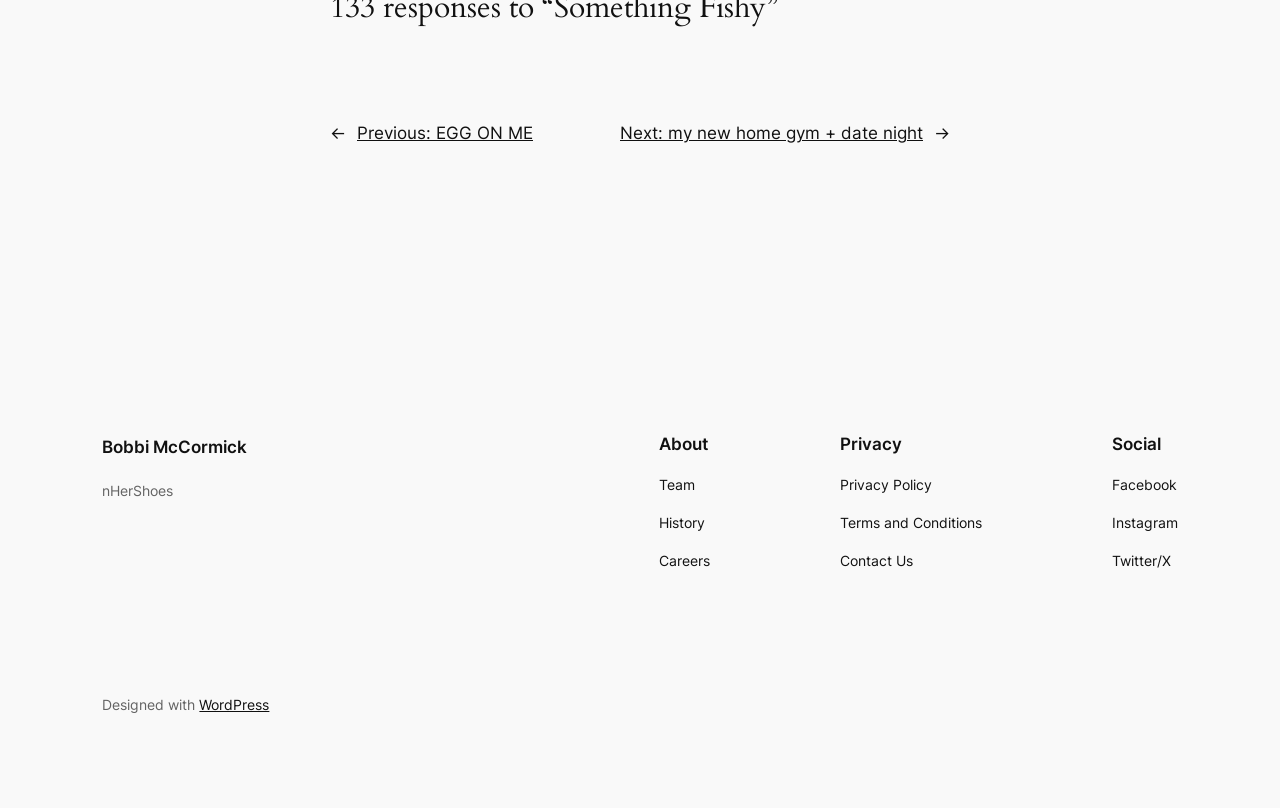Pinpoint the bounding box coordinates of the area that must be clicked to complete this instruction: "Explore 'Hot Questions'".

None